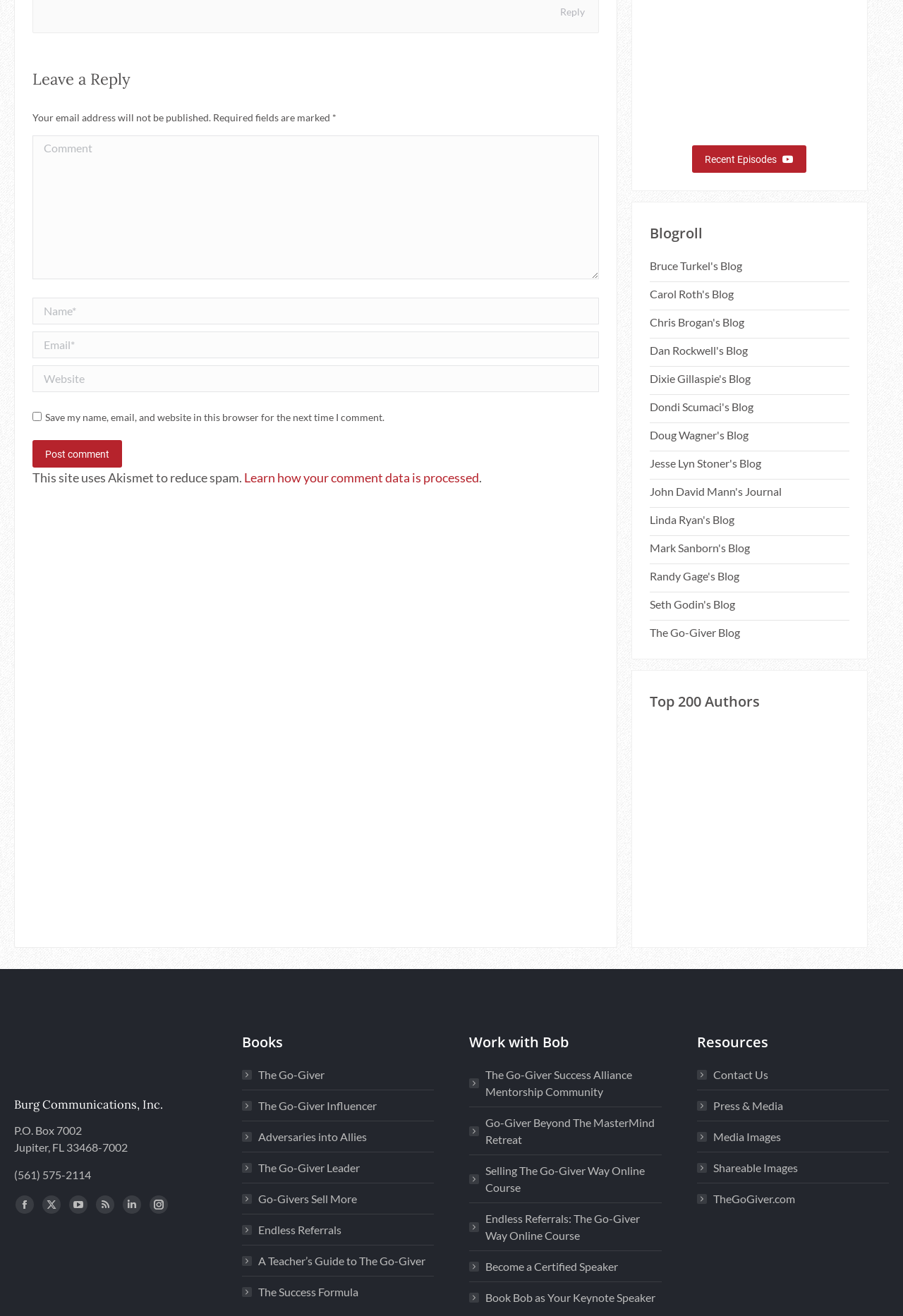Can you give a detailed response to the following question using the information from the image? How many textboxes are there in the comment section?

I counted the number of textboxes in the comment section, which are 'Comment', 'Name *', 'Email *', and 'Website'. Therefore, there are 4 textboxes.